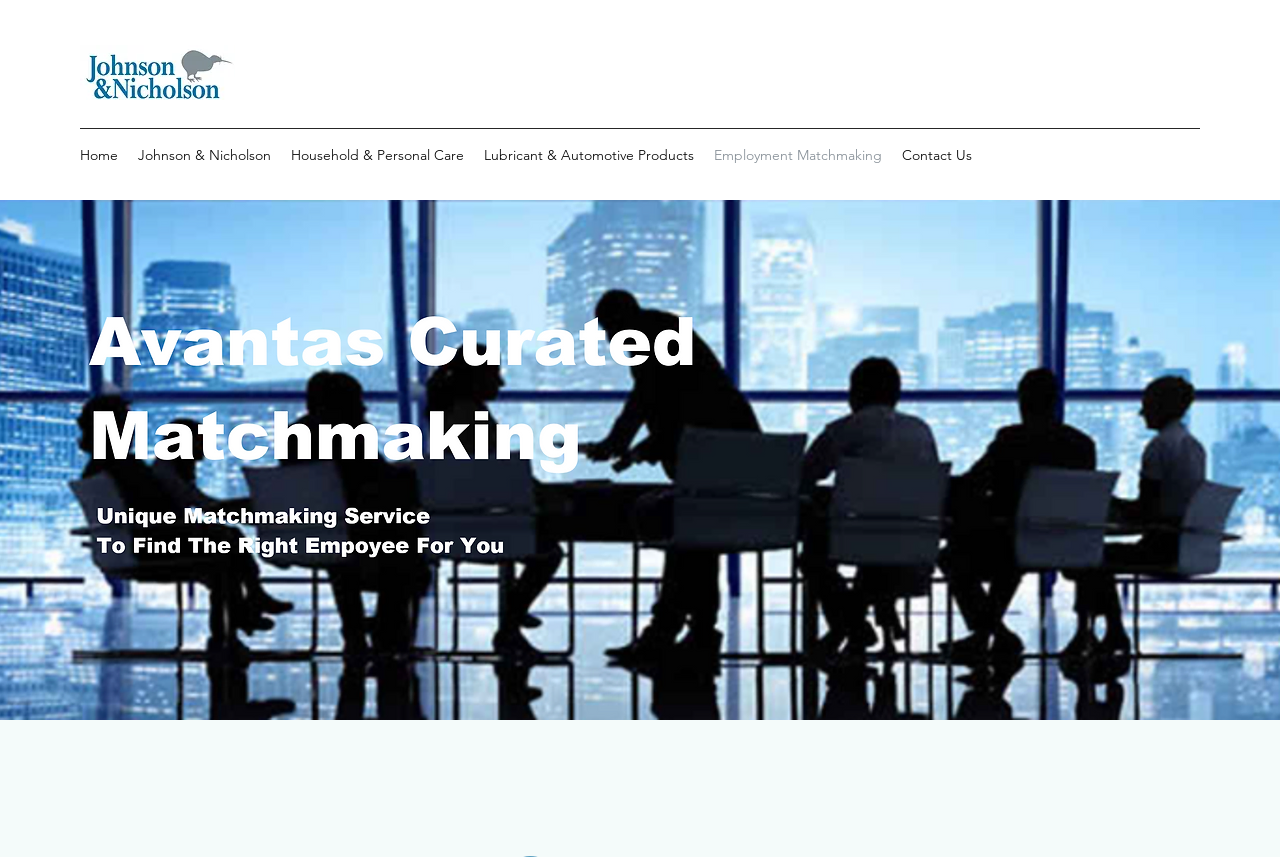Provide the text content of the webpage's main heading.

AVANTAS EMPLOYMENT MATCHING